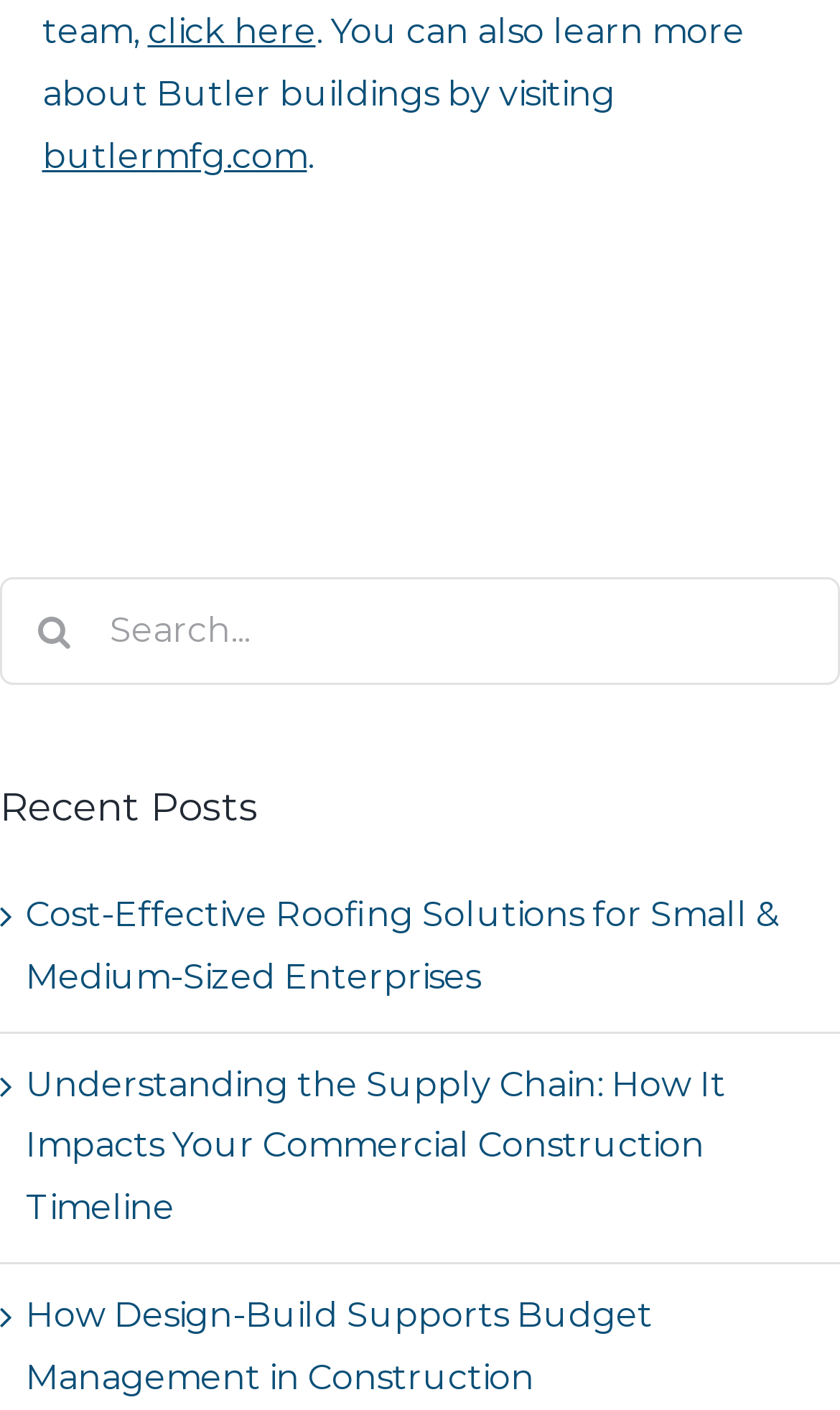Please analyze the image and provide a thorough answer to the question:
What is the purpose of the search bar?

The search bar is located at the top of the page with a bounding box of [0.0, 0.409, 1.0, 0.485], and it has a searchbox with the placeholder text 'Search...' and a search button with a '' icon, indicating that it is used to search the website.